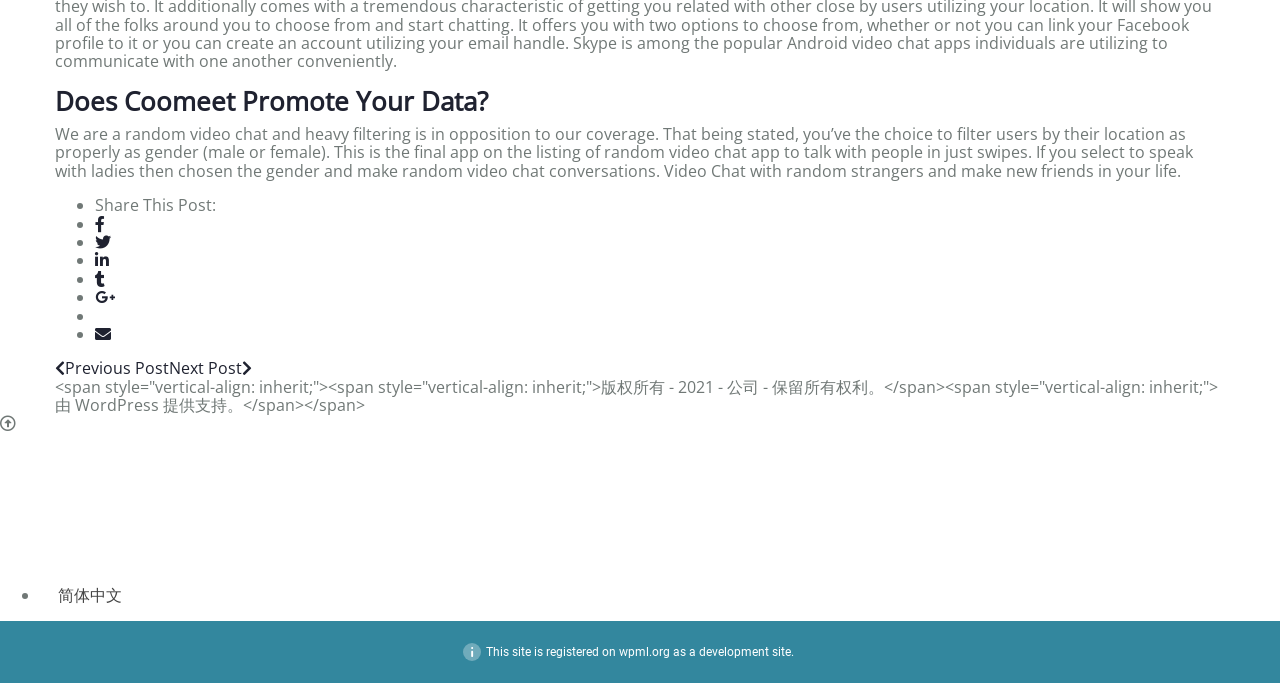What is the copyright year of the website?
Answer the question with a single word or phrase, referring to the image.

2021